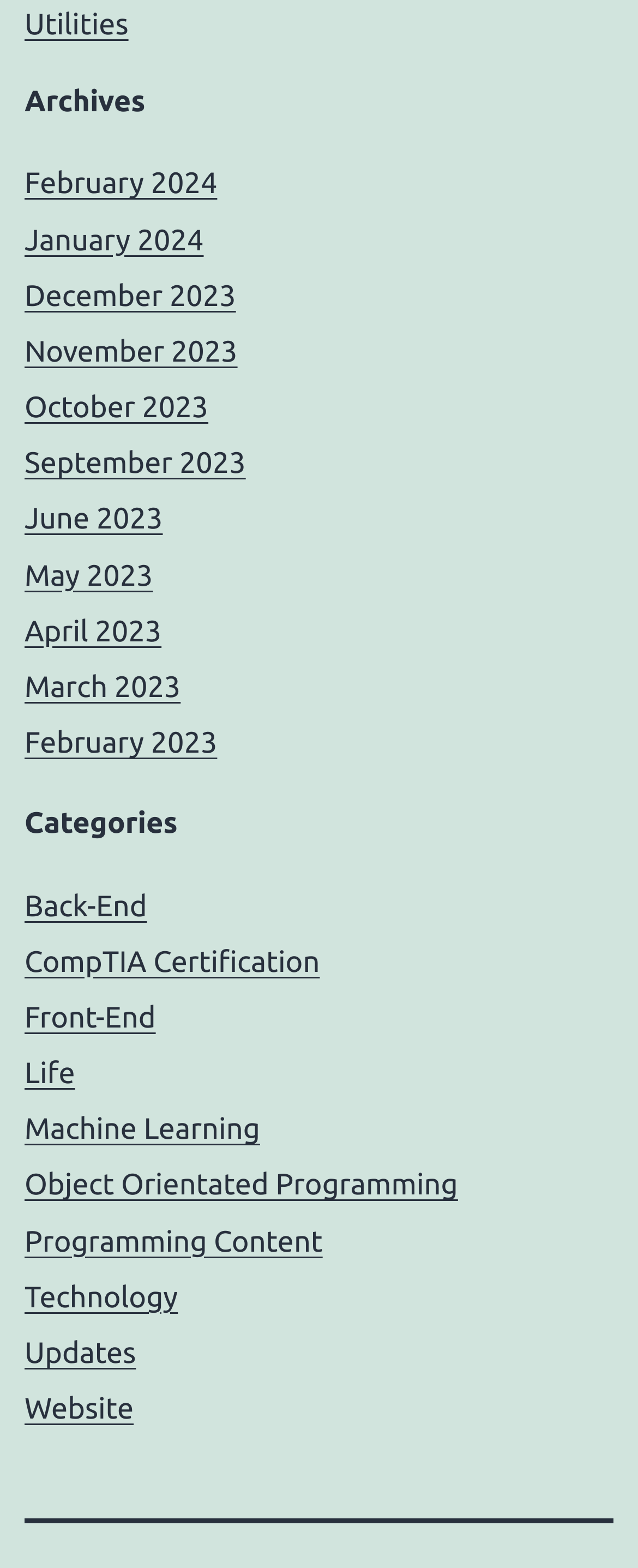How many categories are listed on the webpage? Using the information from the screenshot, answer with a single word or phrase.

11